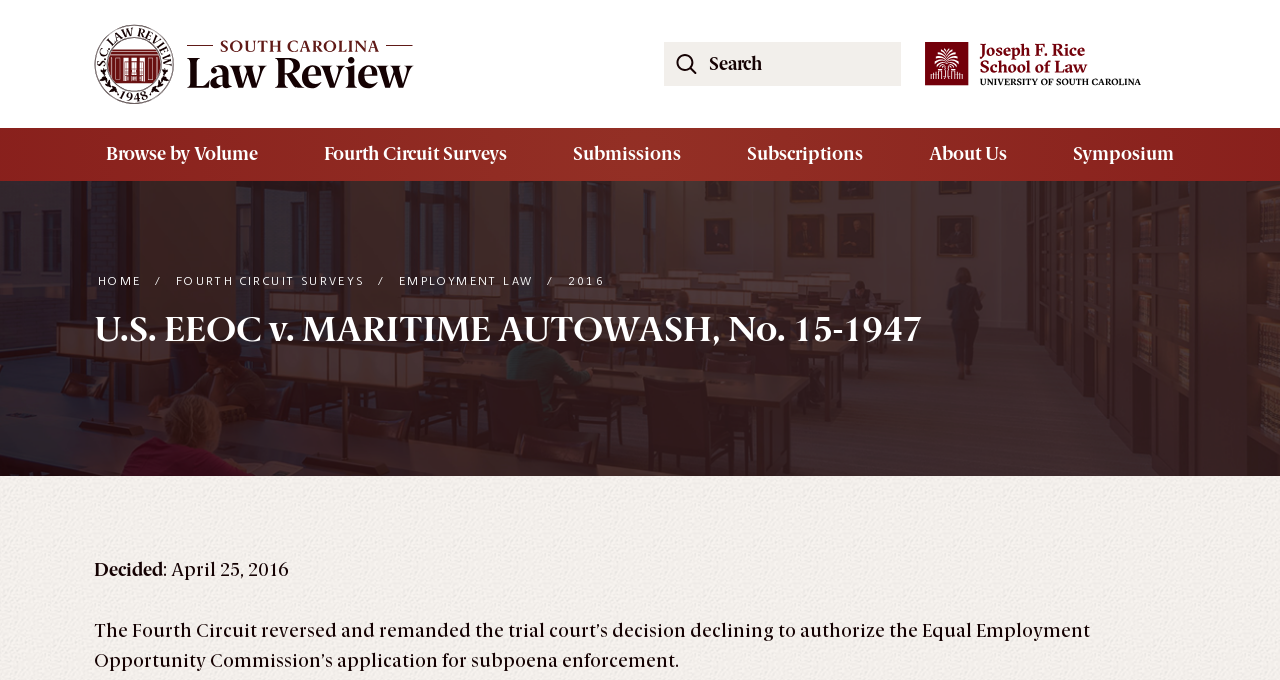Locate the bounding box coordinates of the element that needs to be clicked to carry out the instruction: "Go to Ethics Unwrapped Home Page". The coordinates should be given as four float numbers ranging from 0 to 1, i.e., [left, top, right, bottom].

[0.073, 0.035, 0.481, 0.153]